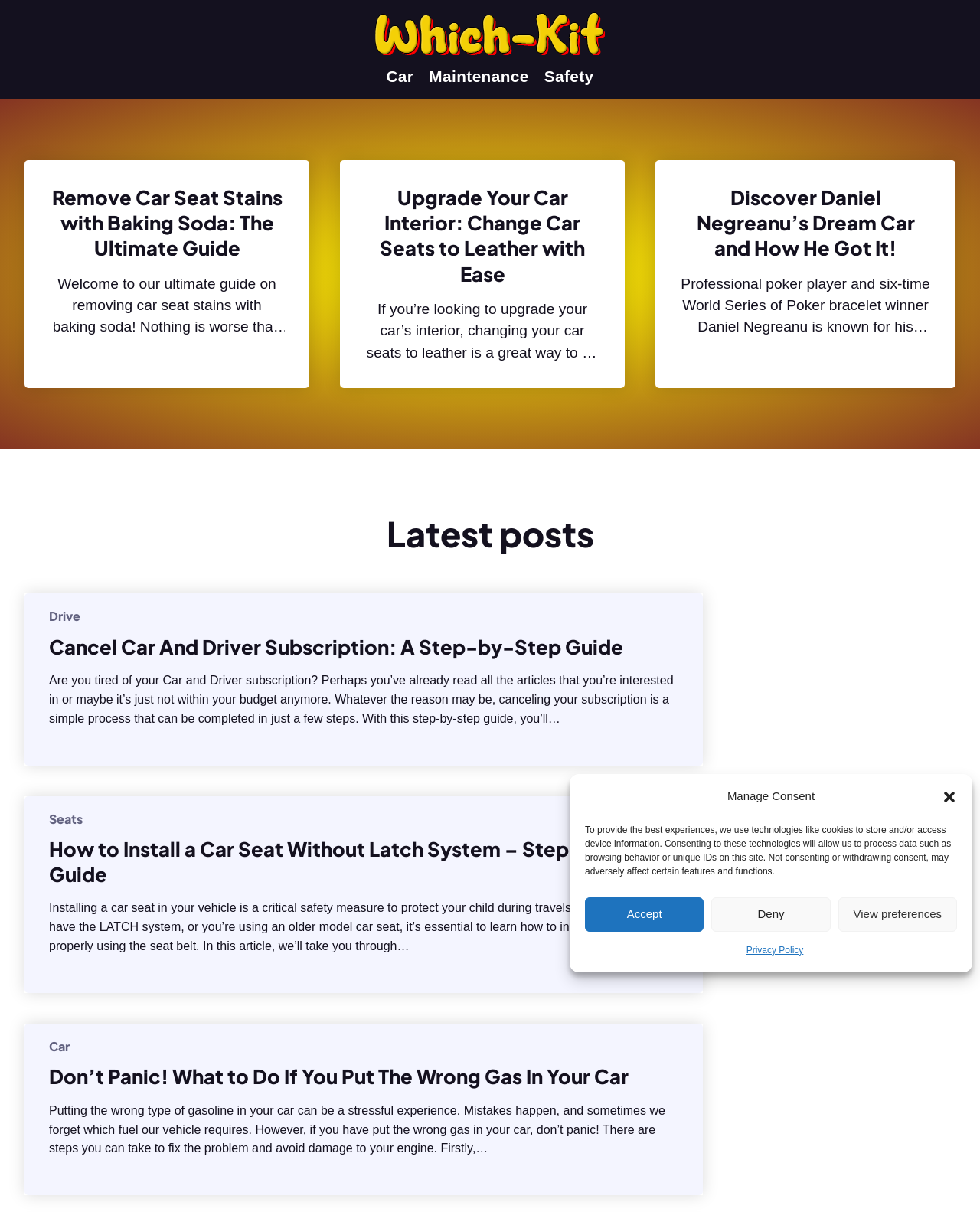Please determine the bounding box coordinates for the element with the description: "Deny".

[0.726, 0.74, 0.847, 0.769]